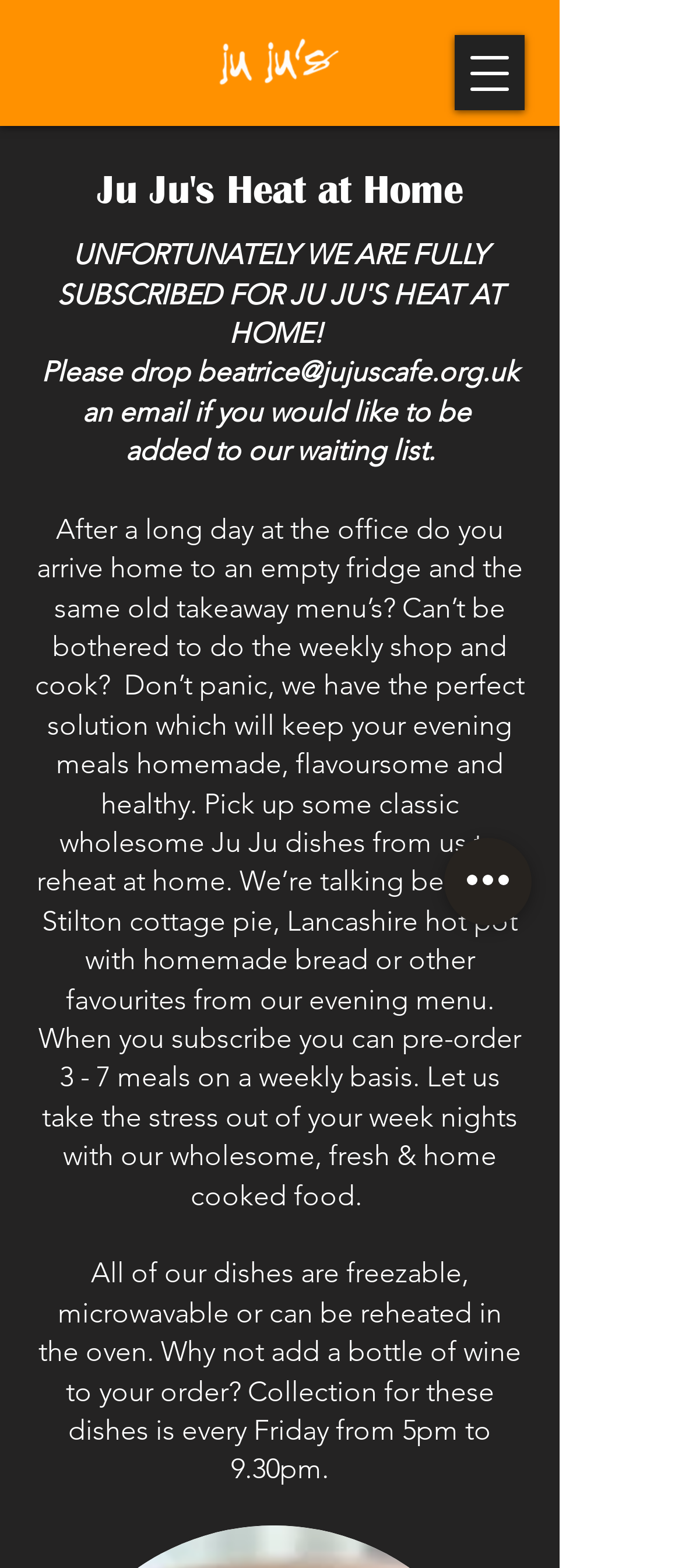Describe the webpage in detail, including text, images, and layout.

The webpage is about Ju Ju's Cafe, specifically their "Heat at Home" service. At the top, there is a navigation menu button on the right side, which can be opened to access more options. Below it, on the left side, is a link to "Ju Ju's Cafe Birmingham" accompanied by an image with the same name. 

To the right of the image, there is a heading that reads "Ju Ju's Heat at Home". Below the heading, there is a section with a brief introduction to the service, which explains that it's a solution for people who come home to an empty fridge and want to avoid takeaway food. This section is divided into three paragraphs. The first paragraph describes the problem and the solution, while the second paragraph explains the benefits of the service, including the ability to pre-order meals on a weekly basis. The third paragraph provides additional details about the dishes, including that they are freezable, microwavable, or can be reheated in the oven, and that customers can add a bottle of wine to their order.

On the right side, below the navigation menu button, there is a "Quick actions" button. At the top left, there is a contact section with a heading that reads "Please drop" followed by an email address and a brief instruction to send an email to be added to the waiting list.